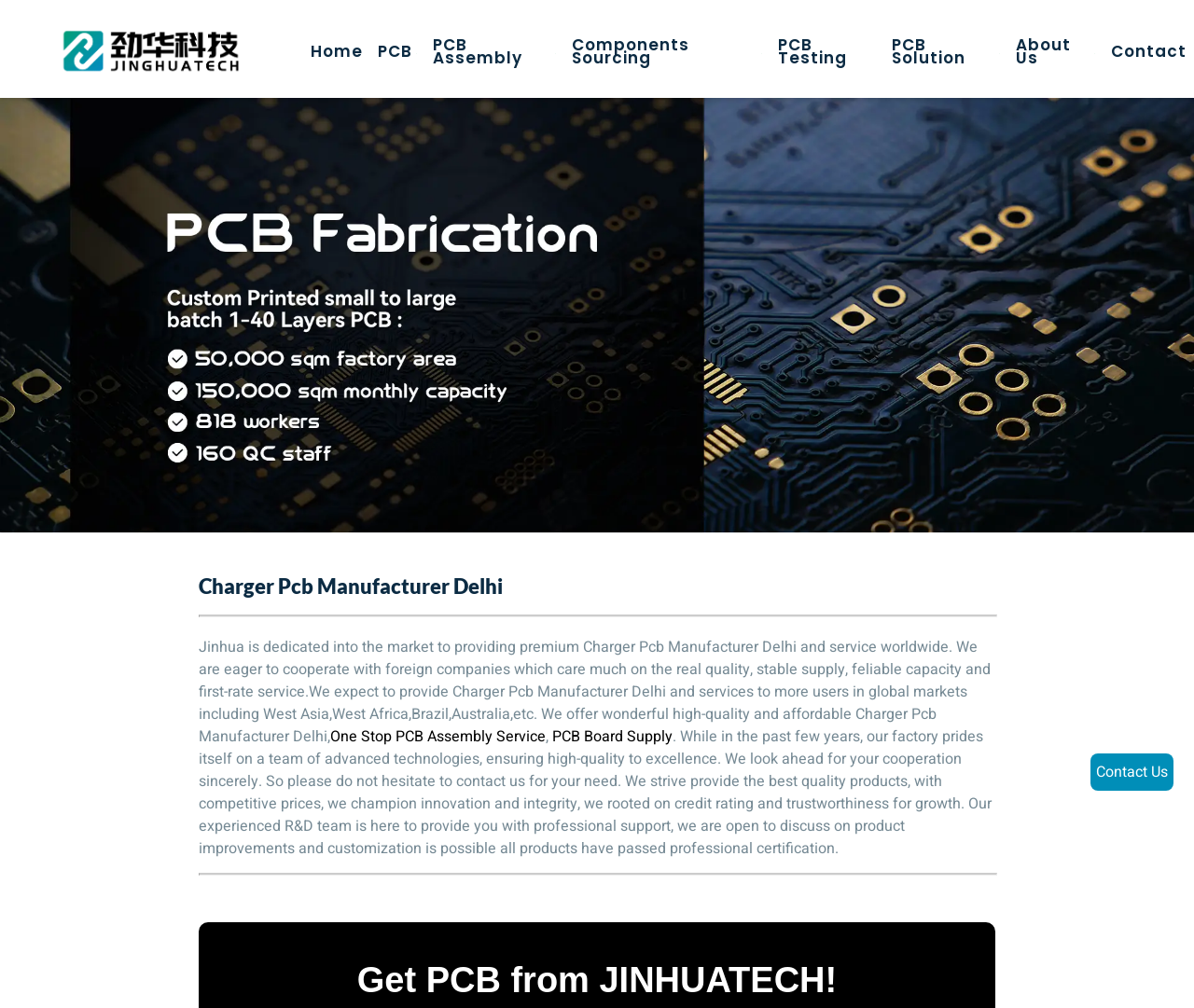Please give a succinct answer using a single word or phrase:
What is the company's goal?

Cooperate with foreign companies